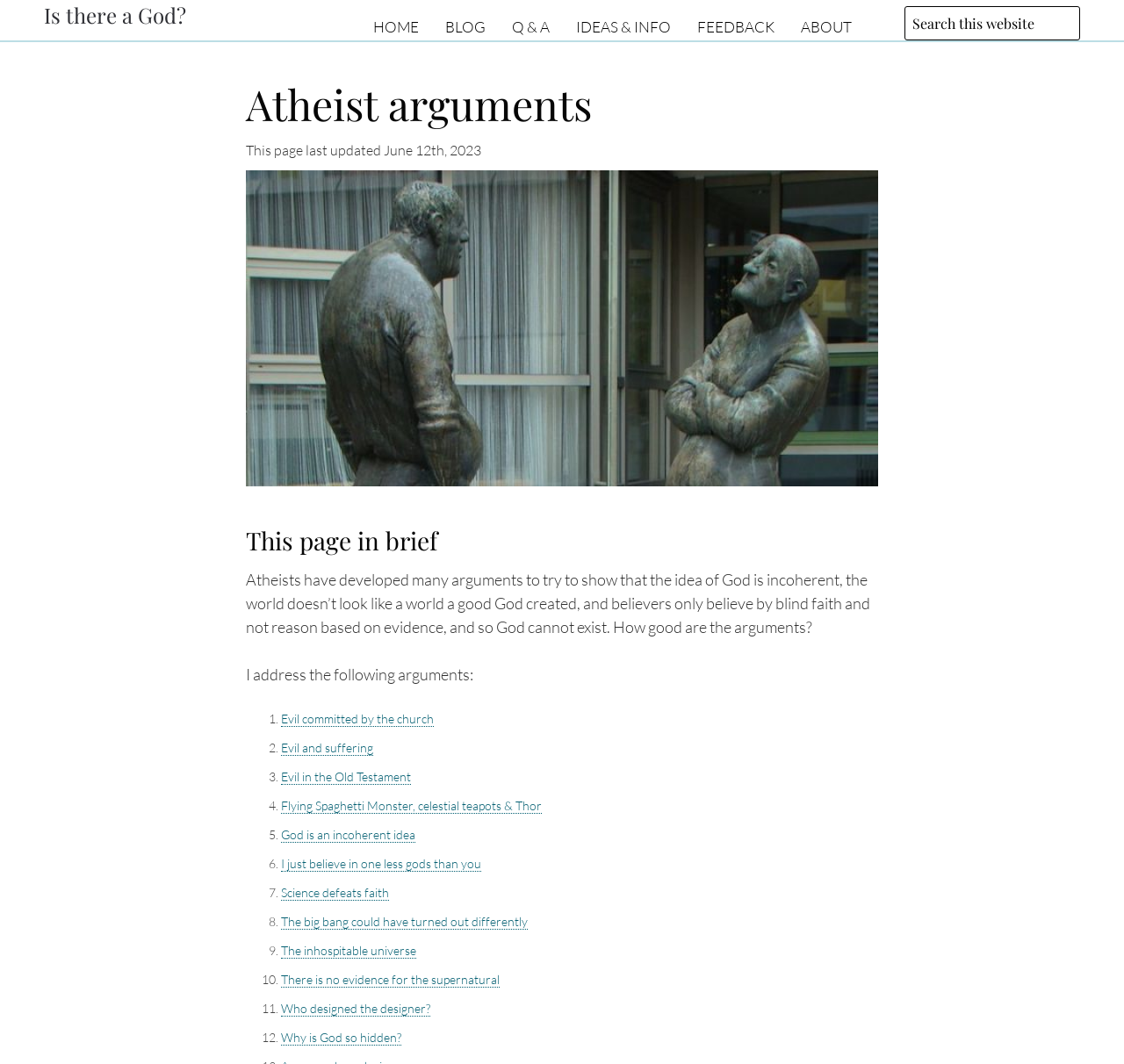How many arguments are addressed on this webpage?
Look at the screenshot and give a one-word or phrase answer.

12